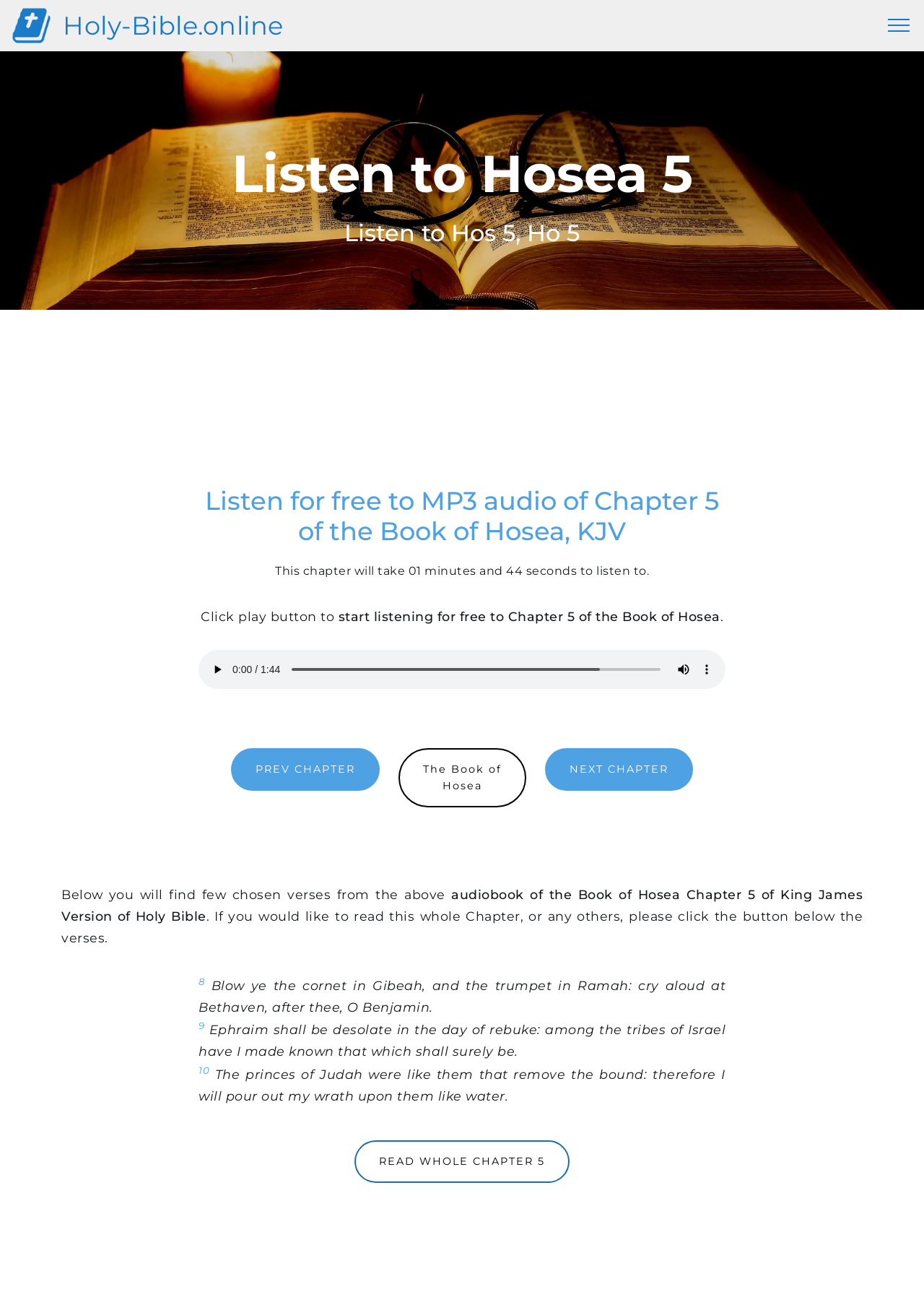Determine the bounding box for the UI element as described: "READ WHOLE CHAPTER 5". The coordinates should be represented as four float numbers between 0 and 1, formatted as [left, top, right, bottom].

[0.384, 0.879, 0.616, 0.912]